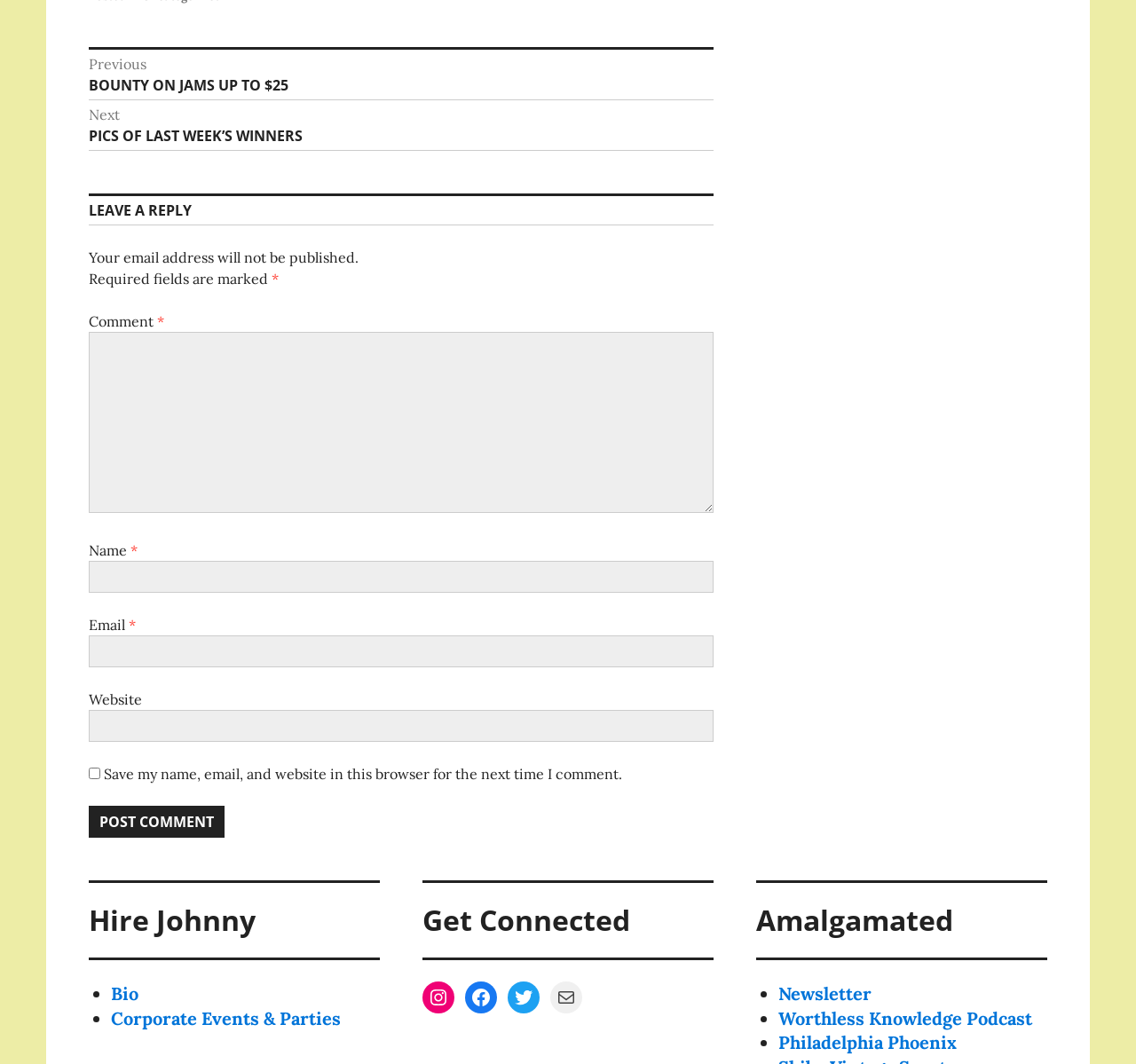Please identify the bounding box coordinates of the element's region that I should click in order to complete the following instruction: "Visit the 'Bio' page". The bounding box coordinates consist of four float numbers between 0 and 1, i.e., [left, top, right, bottom].

[0.098, 0.923, 0.122, 0.944]